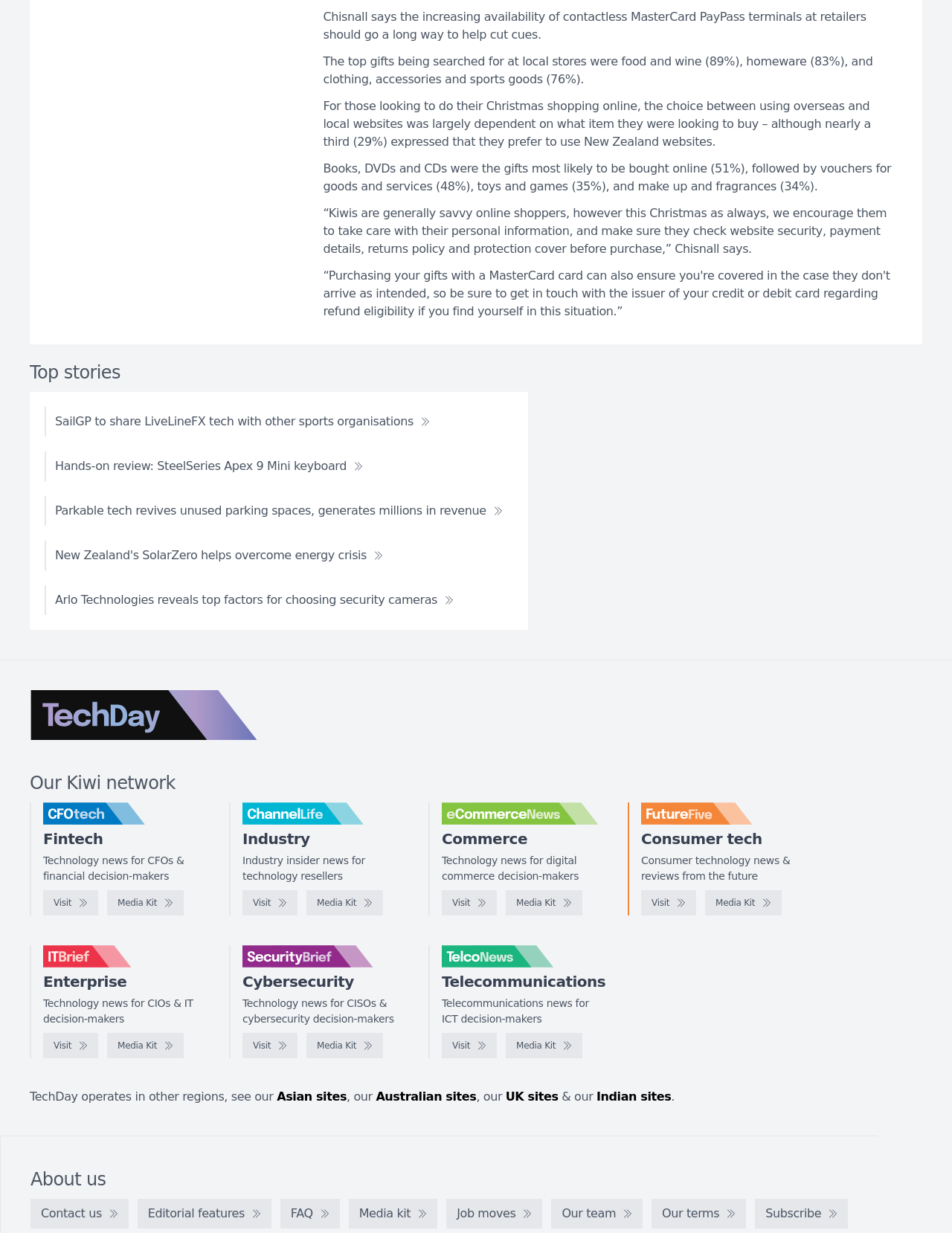Point out the bounding box coordinates of the section to click in order to follow this instruction: "Click on the 'SailGP to share LiveLineFX tech with other sports organisations' link".

[0.047, 0.33, 0.462, 0.354]